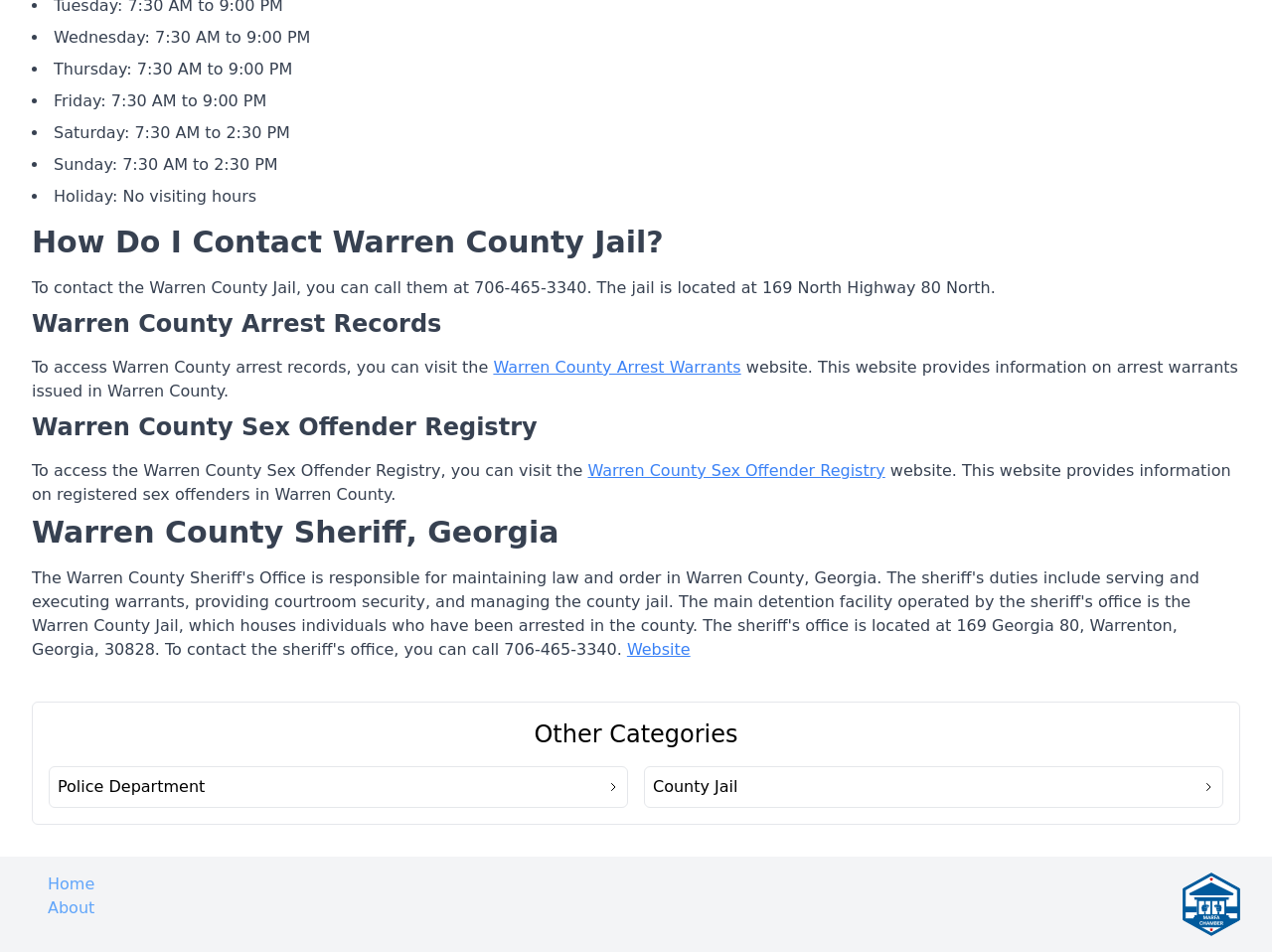Locate the bounding box coordinates of the element I should click to achieve the following instruction: "Go to the Warren County Sheriff website".

[0.493, 0.672, 0.543, 0.692]